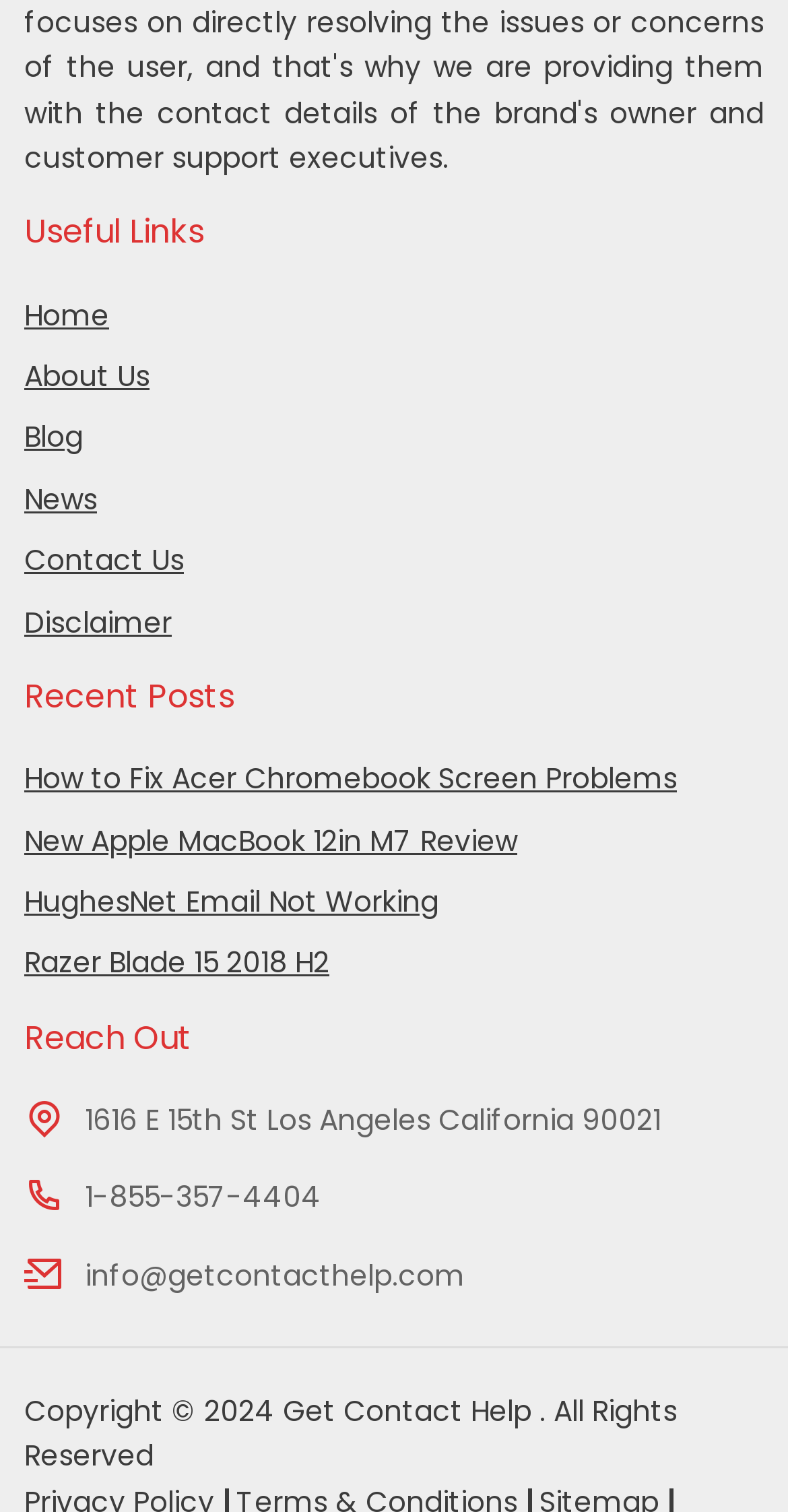What is the topic of the first recent post?
Can you give a detailed and elaborate answer to the question?

The topic of the first recent post can be found in the 'Recent Posts' section, which lists several links to recent articles, with the first one being 'How to Fix Acer Chromebook Screen Problems'.